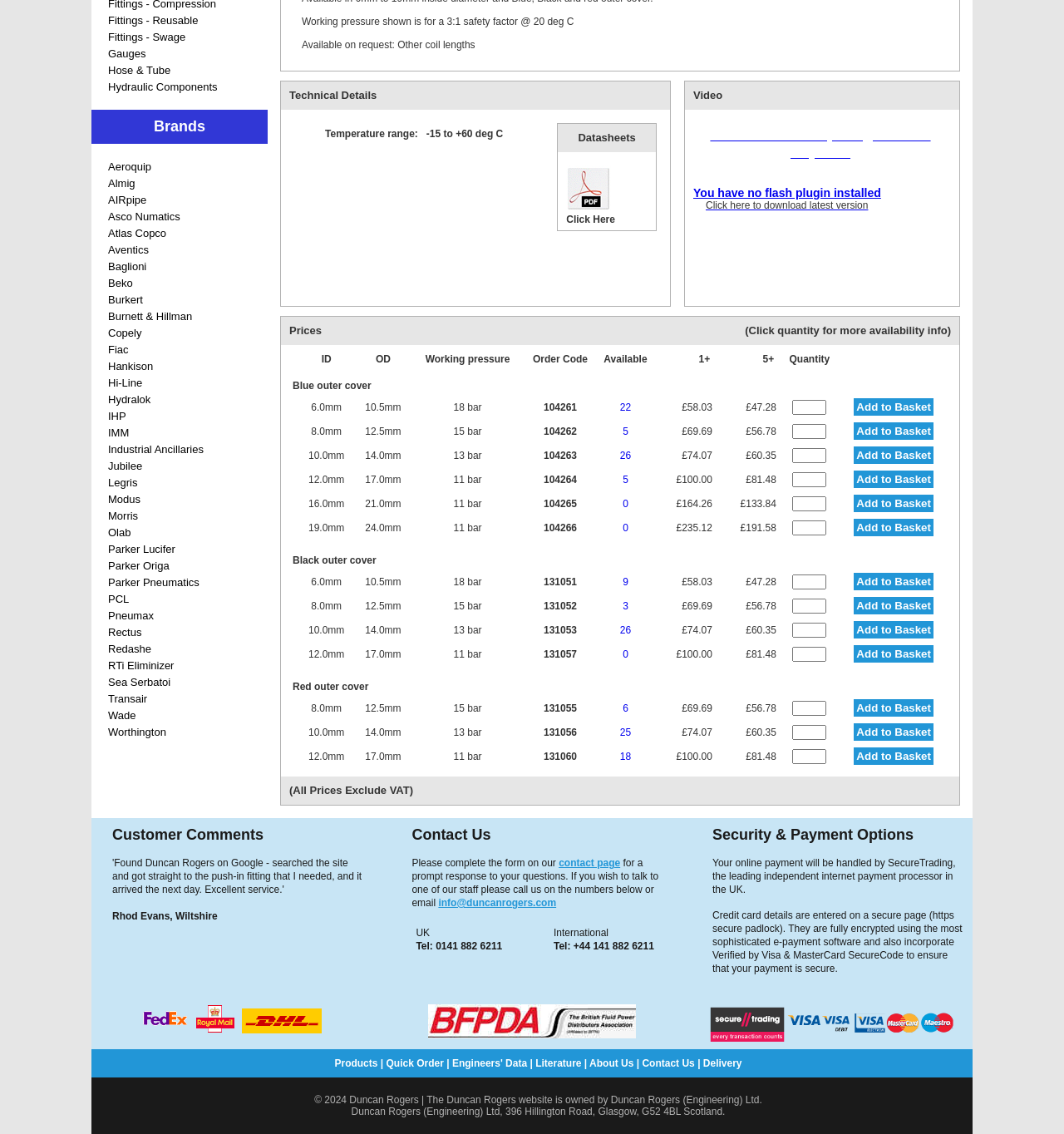Identify the bounding box of the UI component described as: "Aeroquip".

[0.102, 0.141, 0.142, 0.152]